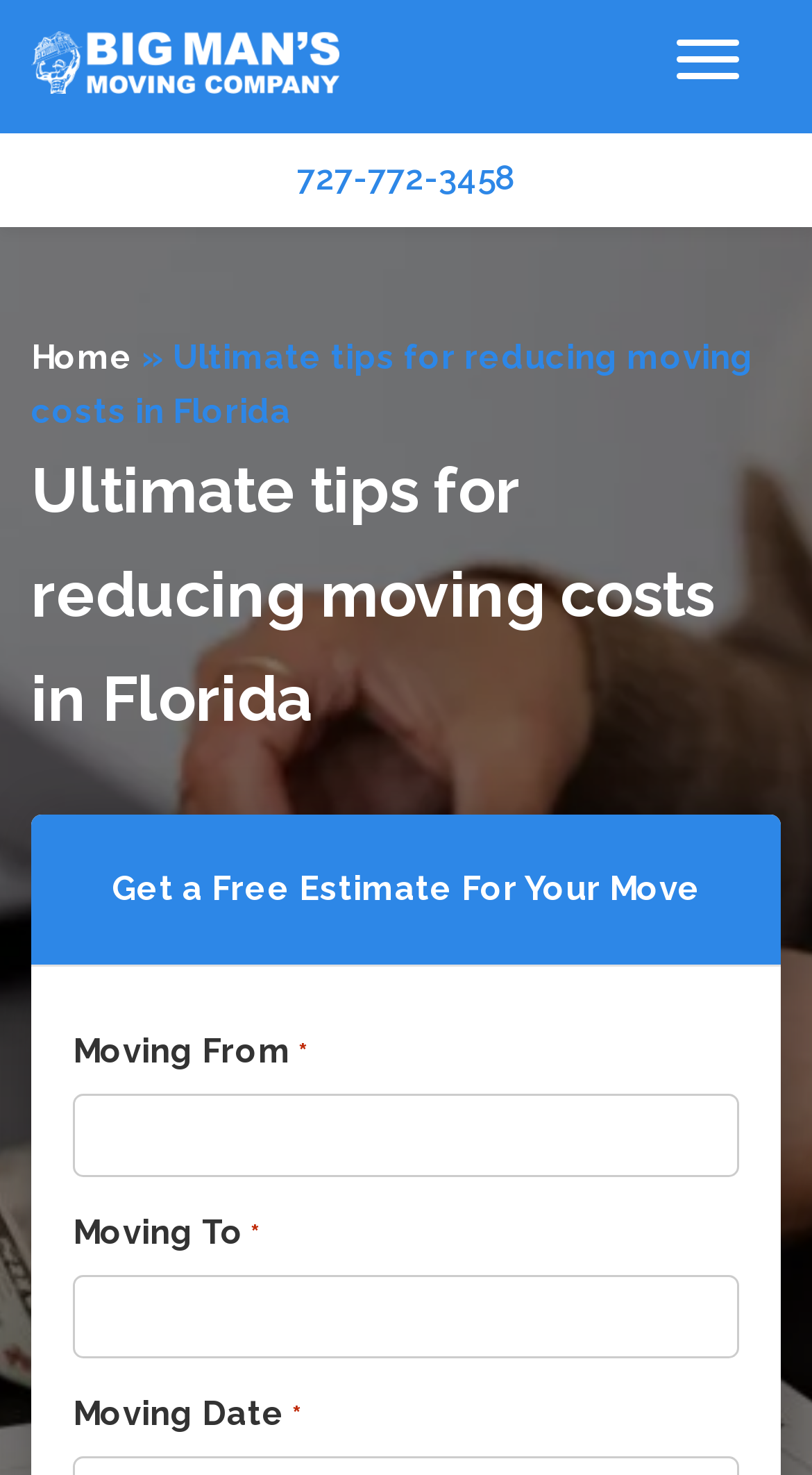Please find and report the primary heading text from the webpage.

Ultimate tips for reducing moving costs in Florida